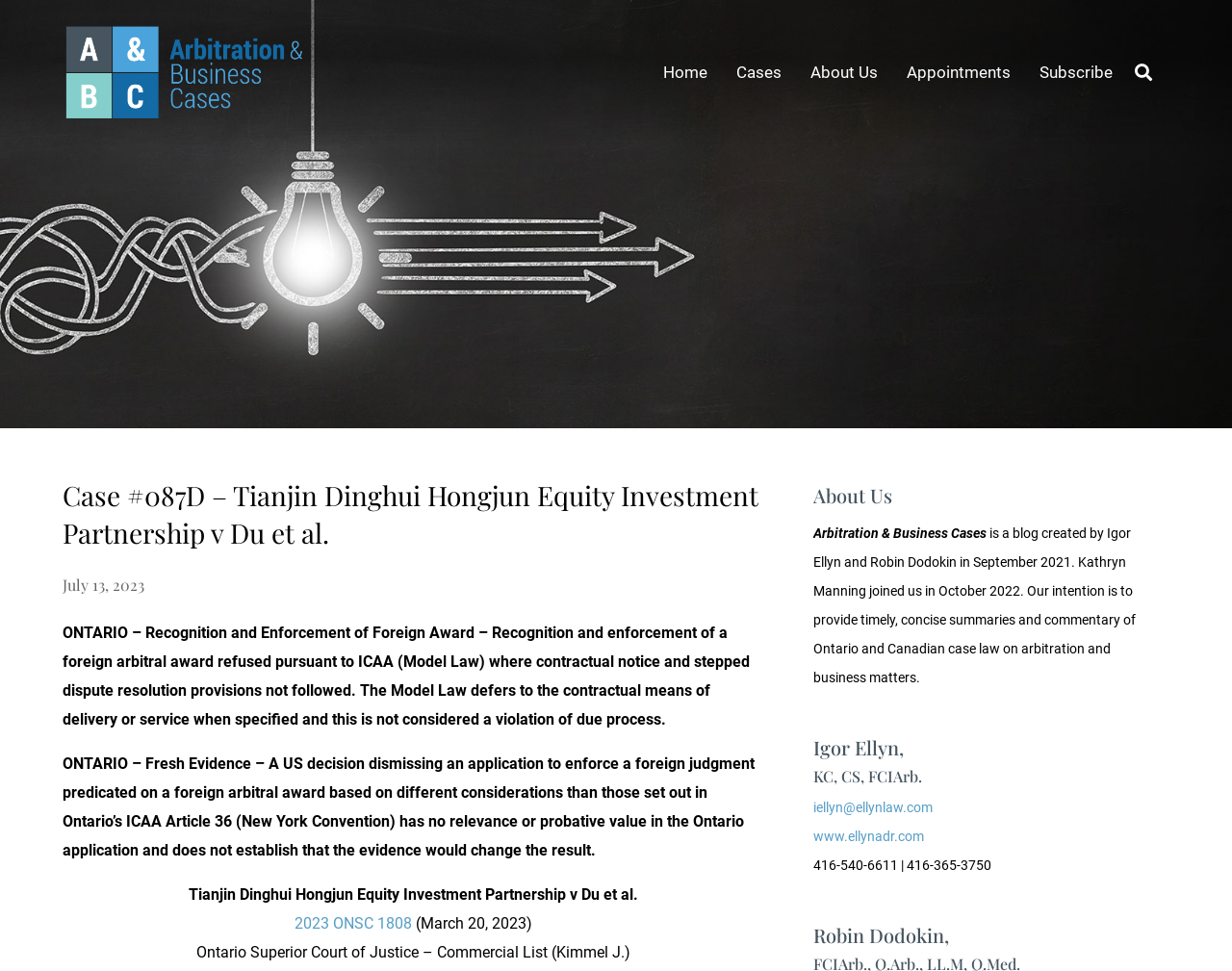Please determine the bounding box coordinates of the section I need to click to accomplish this instruction: "view case details".

[0.239, 0.942, 0.335, 0.961]